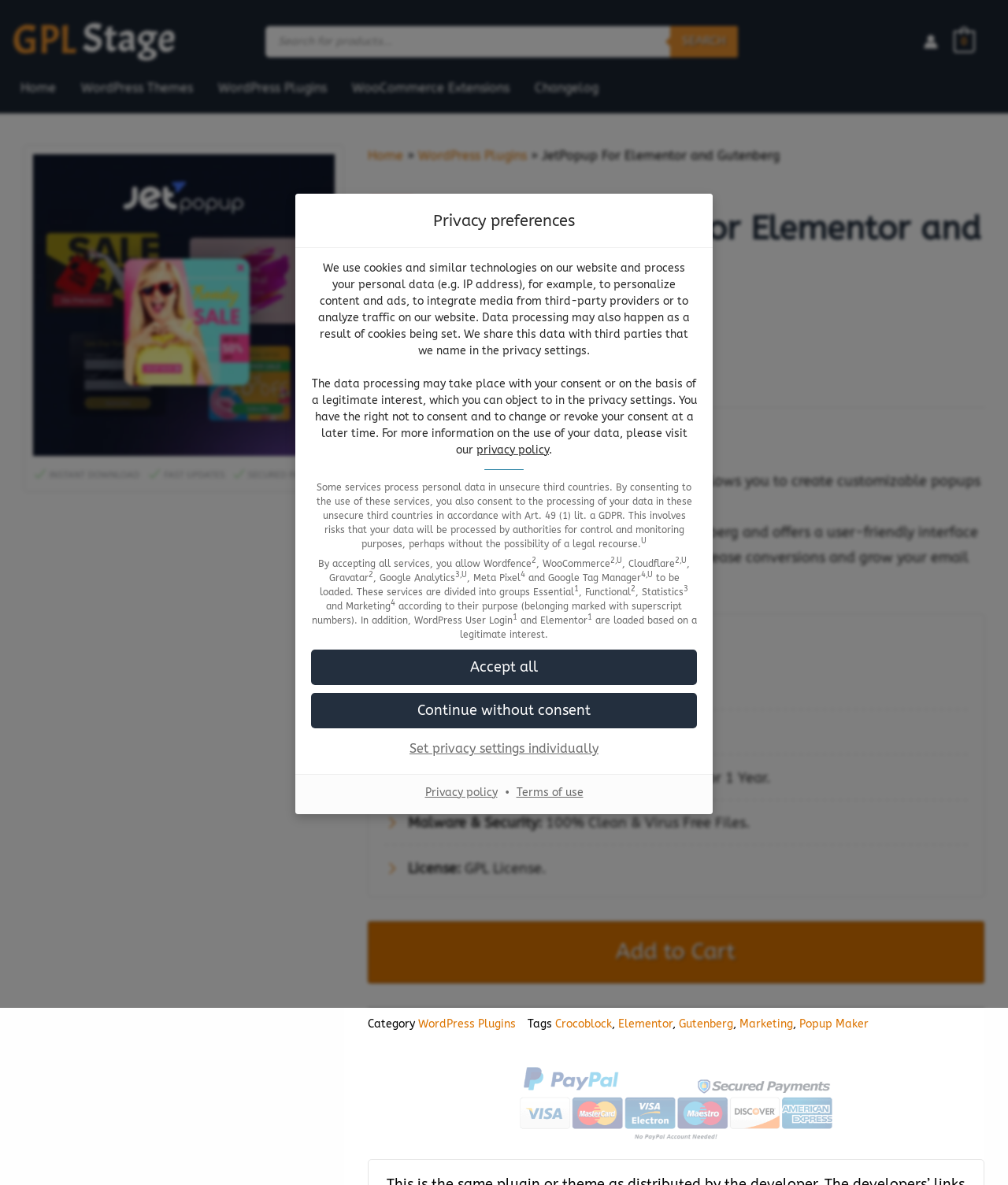Please respond to the question with a concise word or phrase:
What is the purpose of the 'Skip to consent choices' link?

To skip to consent choices